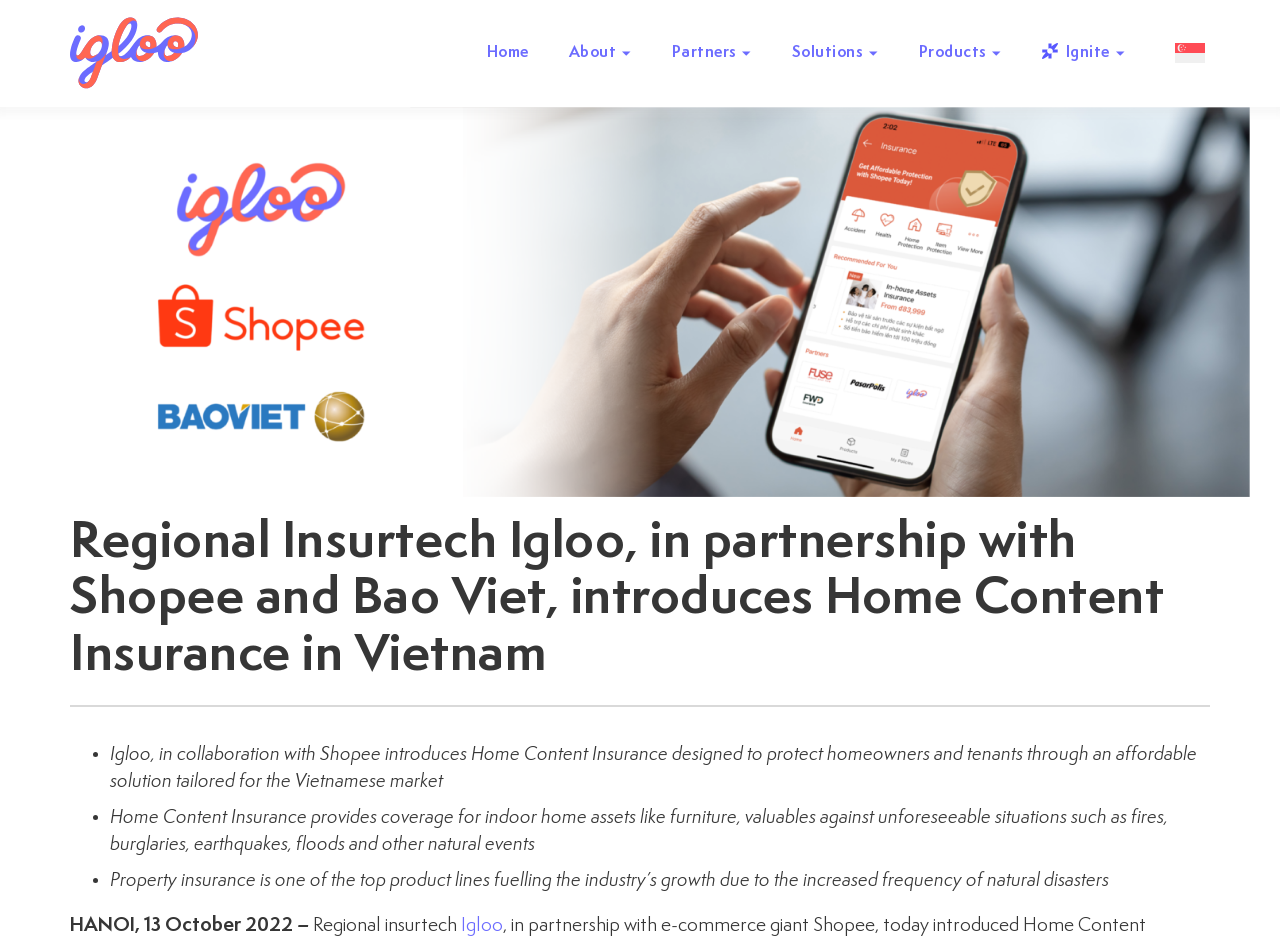What is driving the growth of the industry?
Please provide a single word or phrase as your answer based on the image.

Increased frequency of natural disasters